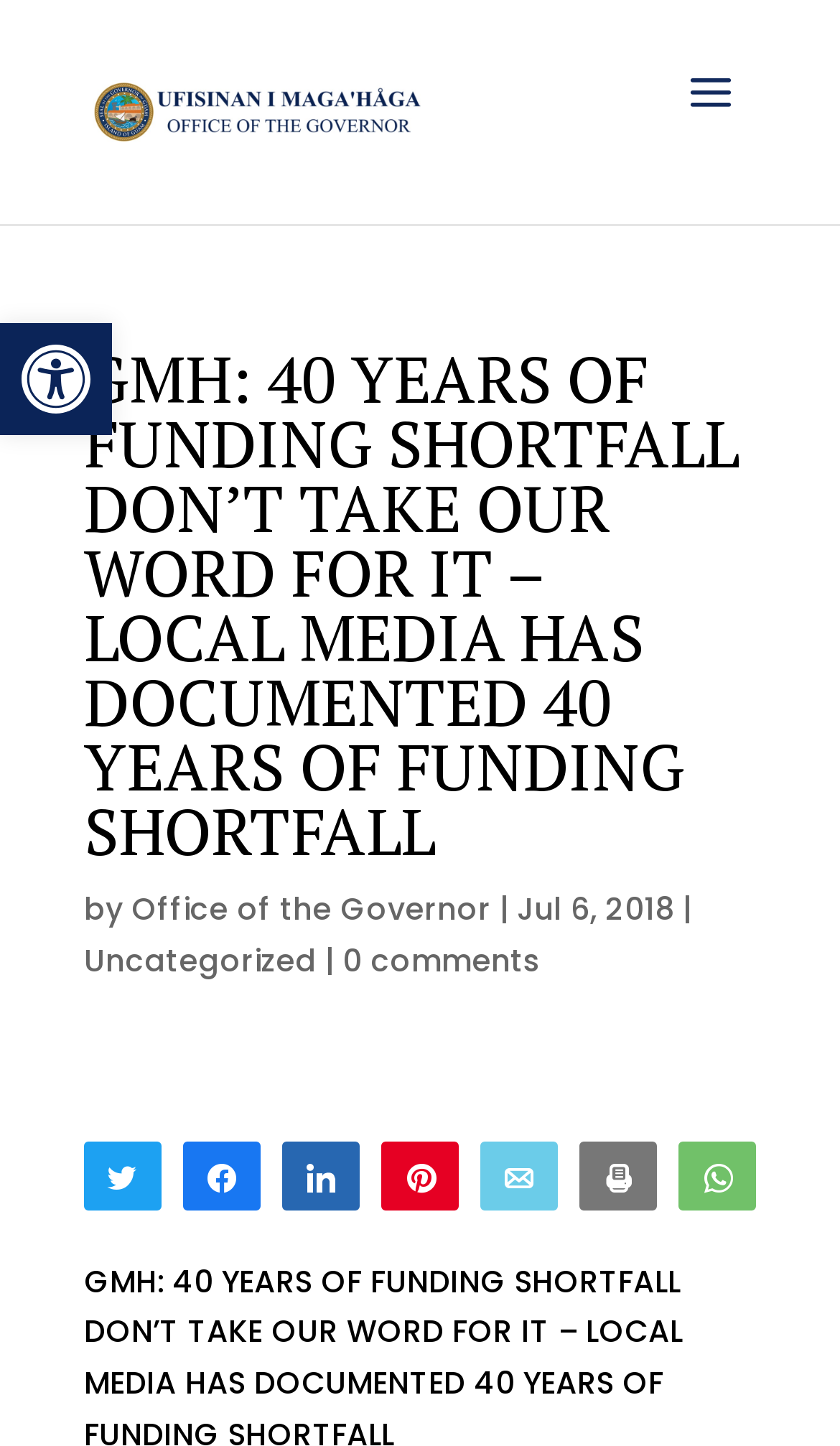Respond with a single word or short phrase to the following question: 
How many sharing options are available?

7